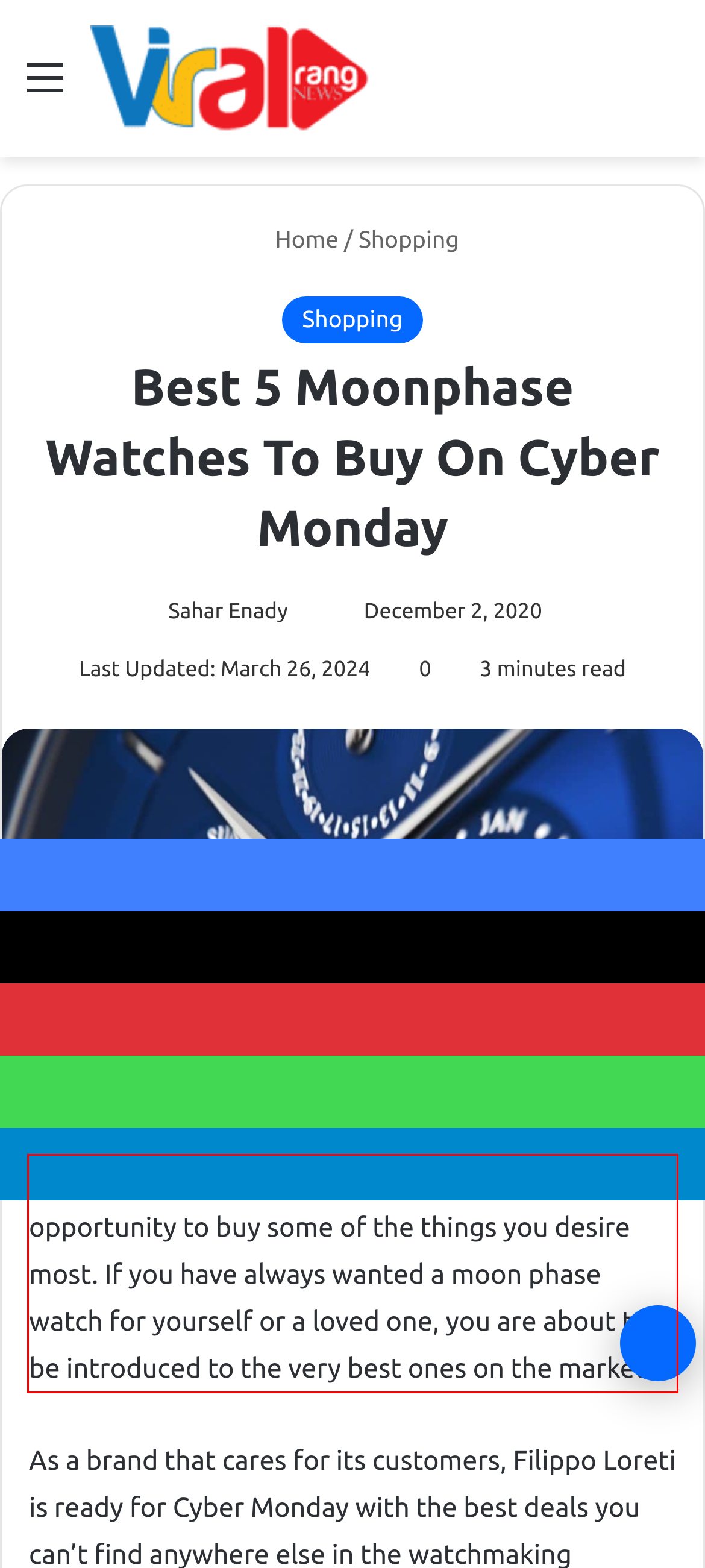Identify the red bounding box in the webpage screenshot and perform OCR to generate the text content enclosed.

Cyber Monday deals are great, offering the right opportunity to buy some of the things you desire most. If you have always wanted a moon phase watch for yourself or a loved one, you are about to be introduced to the very best ones on the market.